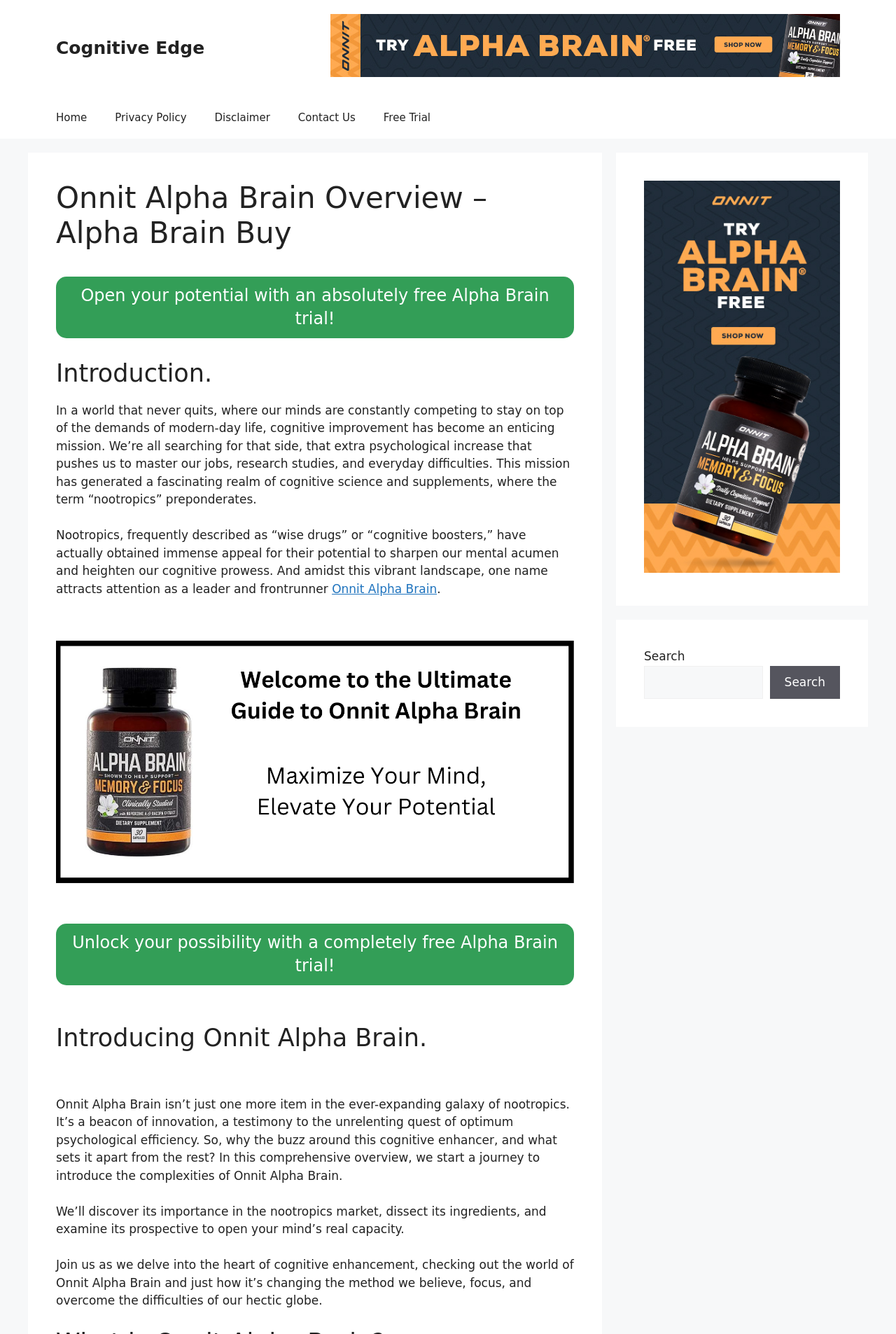What is the purpose of nootropics?
Based on the visual, give a brief answer using one word or a short phrase.

To sharpen mental acumen and heighten cognitive prowess